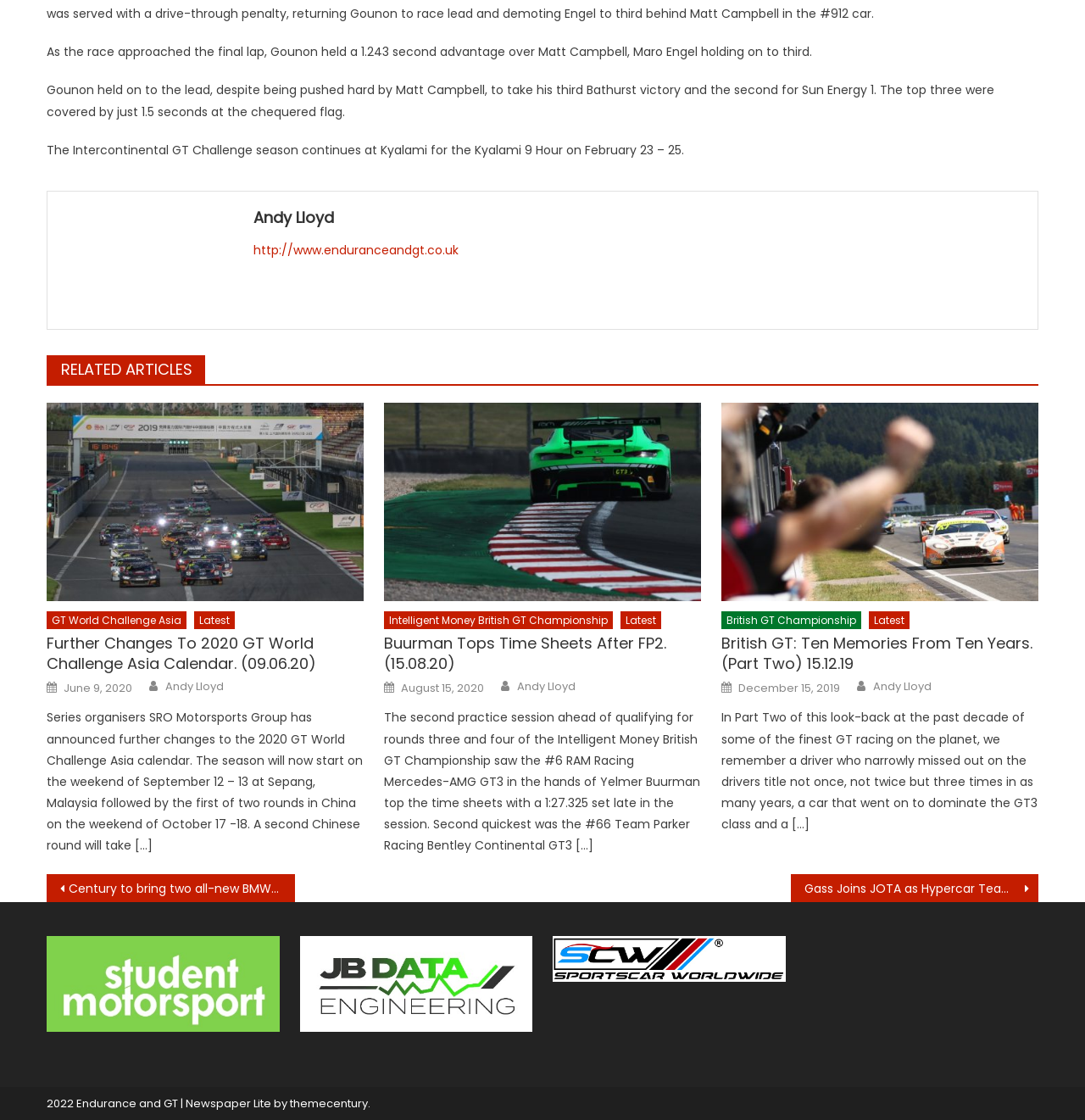What is the name of the author of the articles on this page?
Using the picture, provide a one-word or short phrase answer.

Andy Lloyd